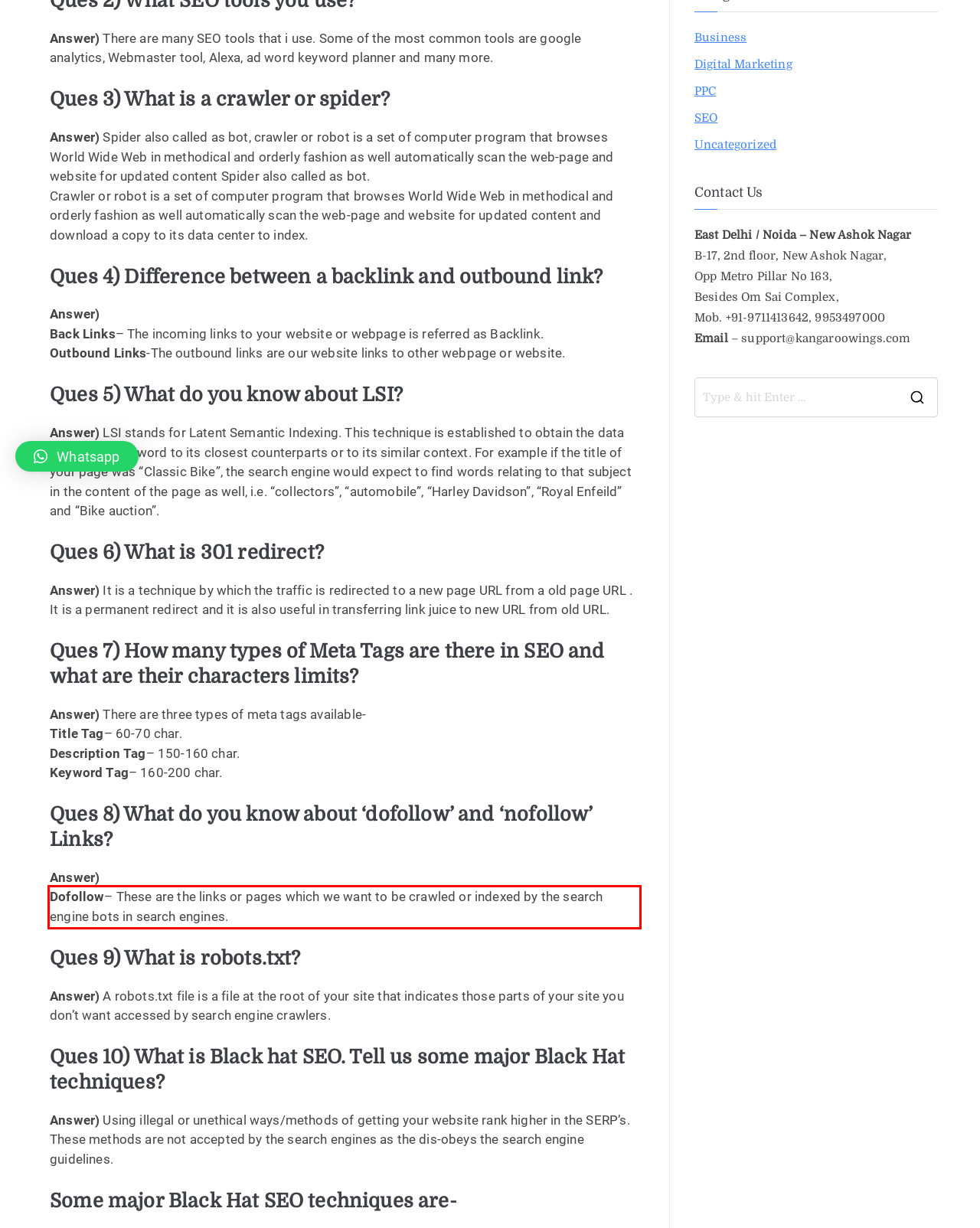Please identify the text within the red rectangular bounding box in the provided webpage screenshot.

Dofollow– These are the links or pages which we want to be crawled or indexed by the search engine bots in search engines.